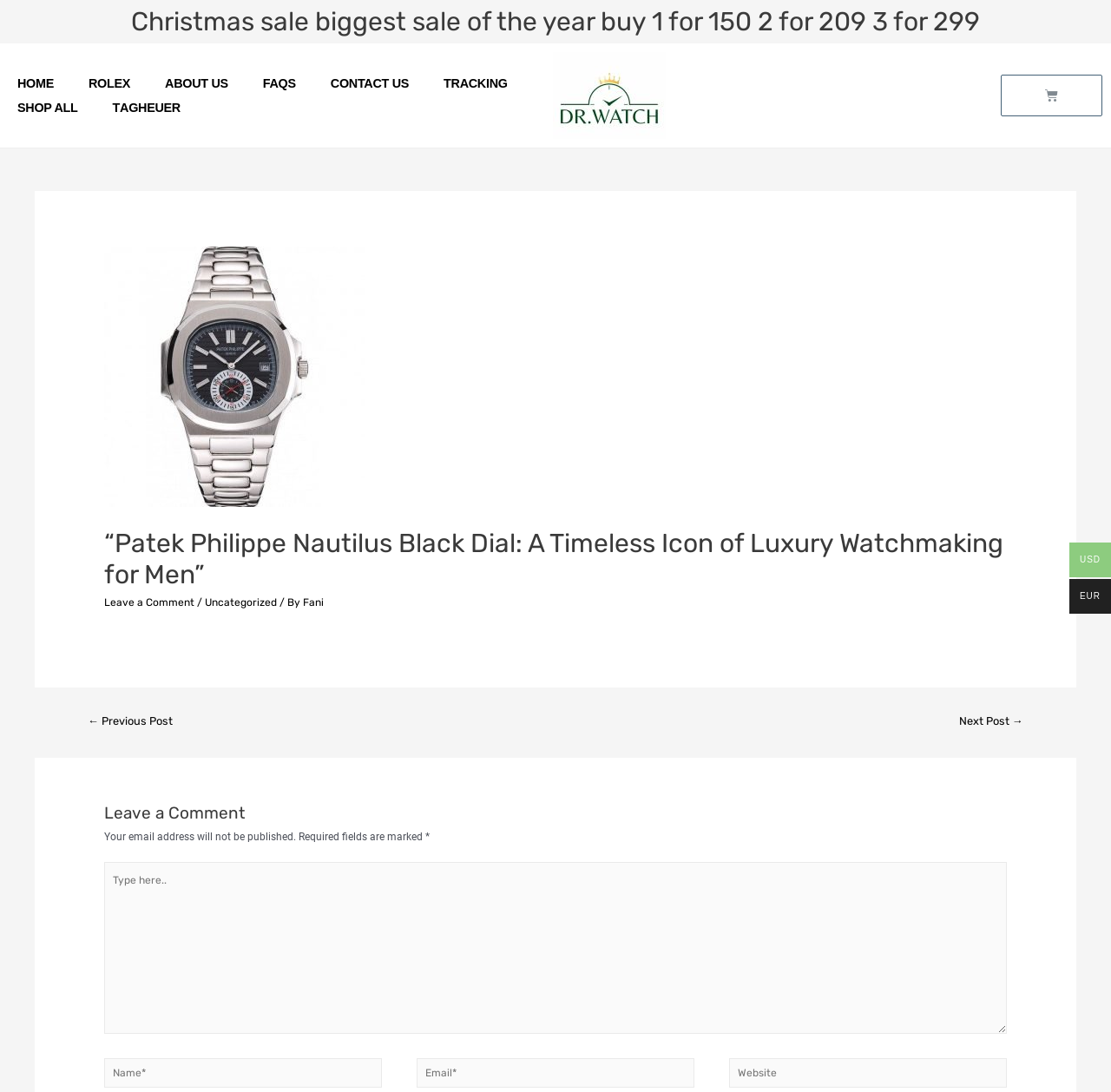Analyze the image and give a detailed response to the question:
What is the brand of the luxury watch?

I found the brand name in the heading element within the article section, which states '“Patek Philippe Nautilus Black Dial: A Timeless Icon of Luxury Watchmaking for Men”'.